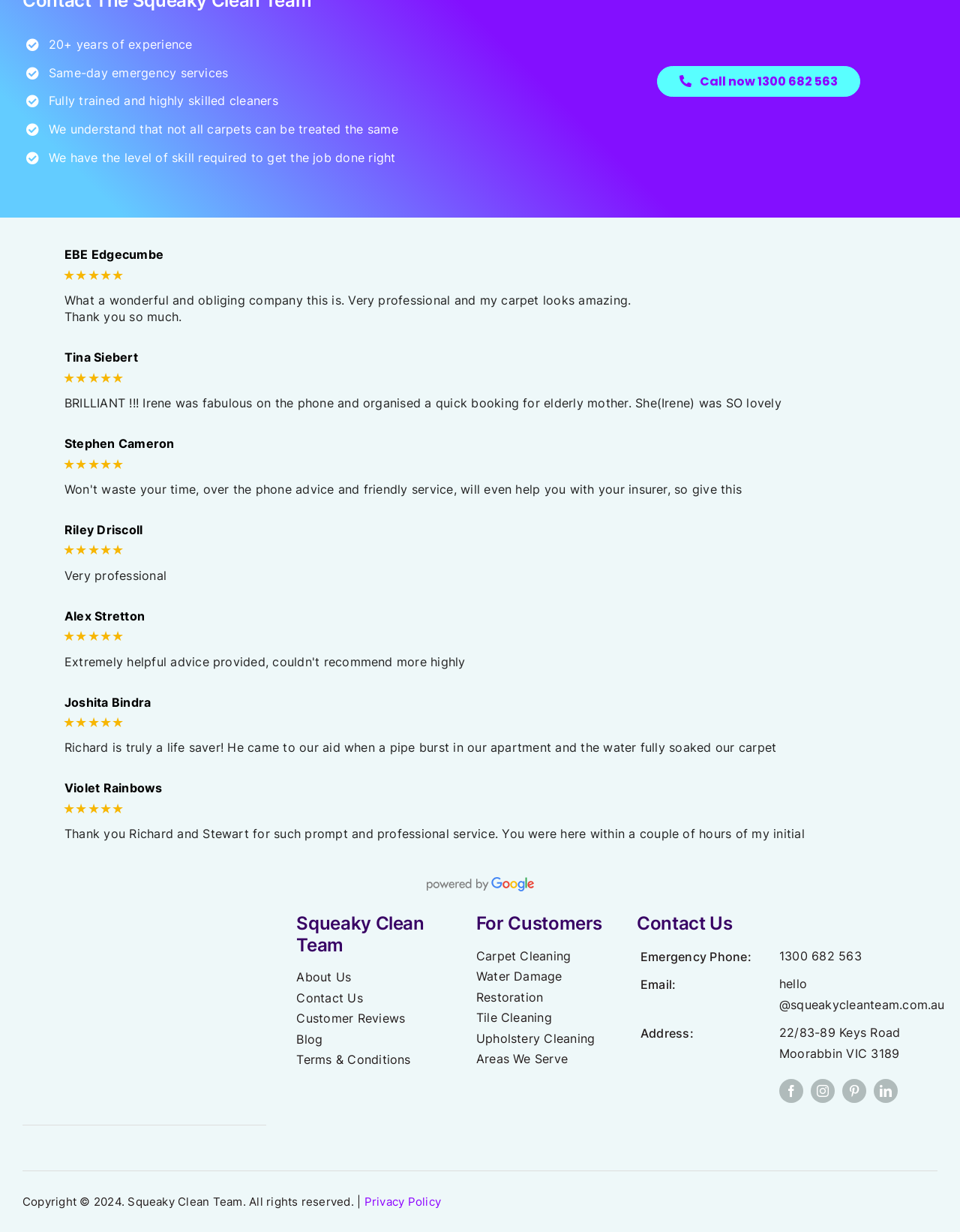Identify the bounding box of the HTML element described as: "Terms & Conditions".

[0.309, 0.854, 0.428, 0.866]